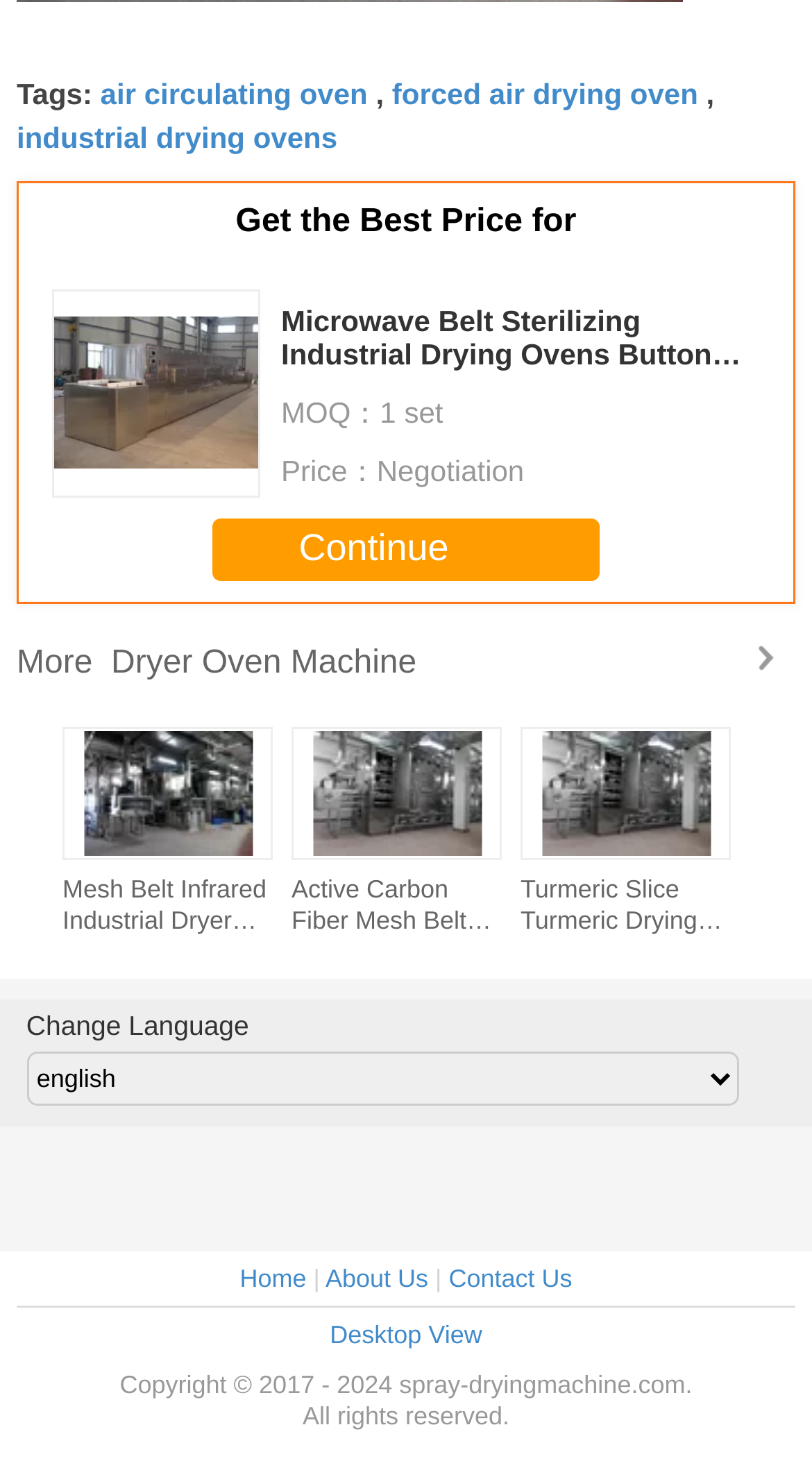Respond to the question below with a single word or phrase:
What is the price of the product?

Negotiation